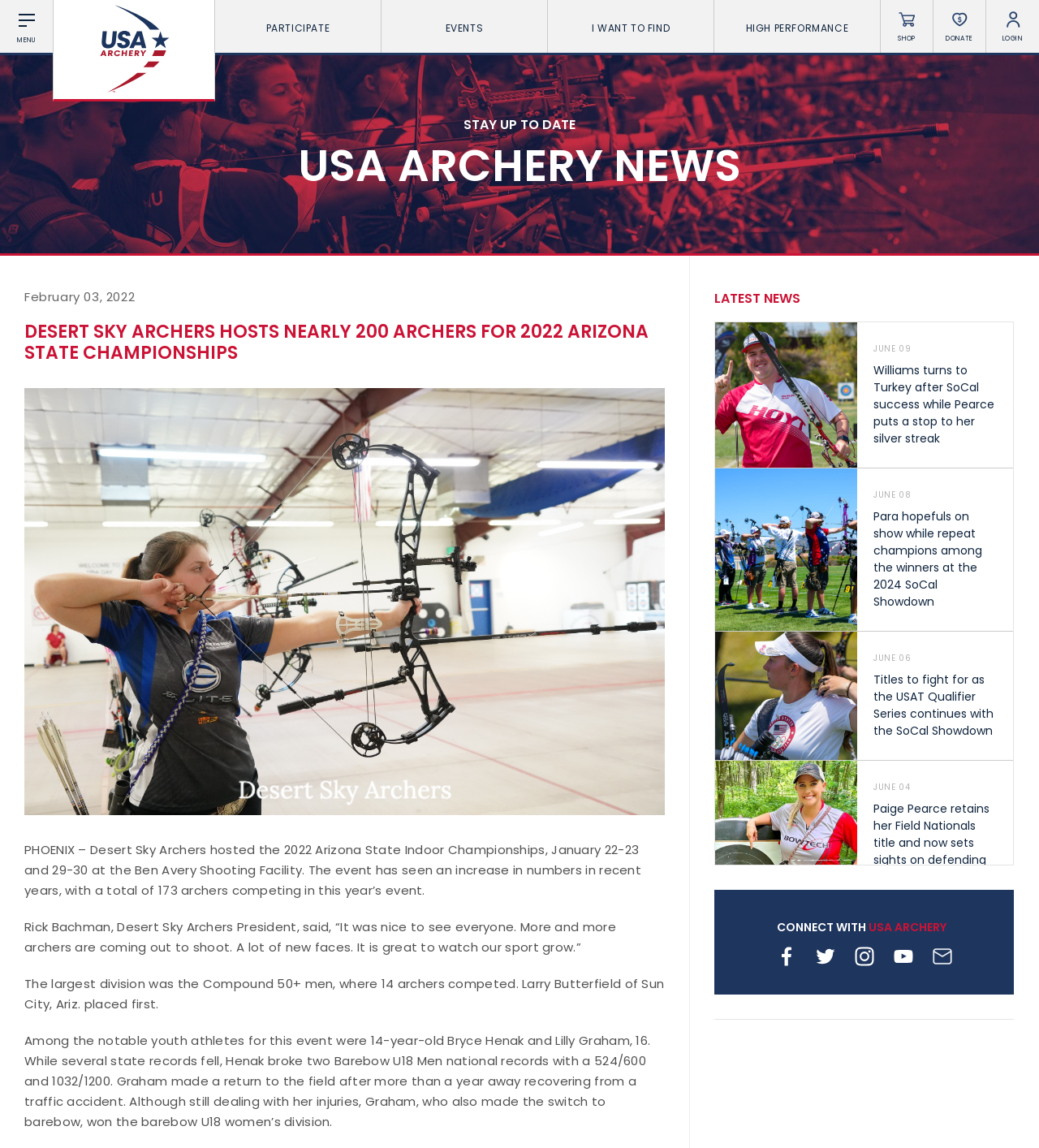Using the details from the image, please elaborate on the following question: How many archers competed in the 2022 Arizona State Indoor Championships?

I found the answer by reading the text in the webpage, which states 'The event has seen an increase in numbers in recent years, with a total of 173 archers competing in this year’s event.'